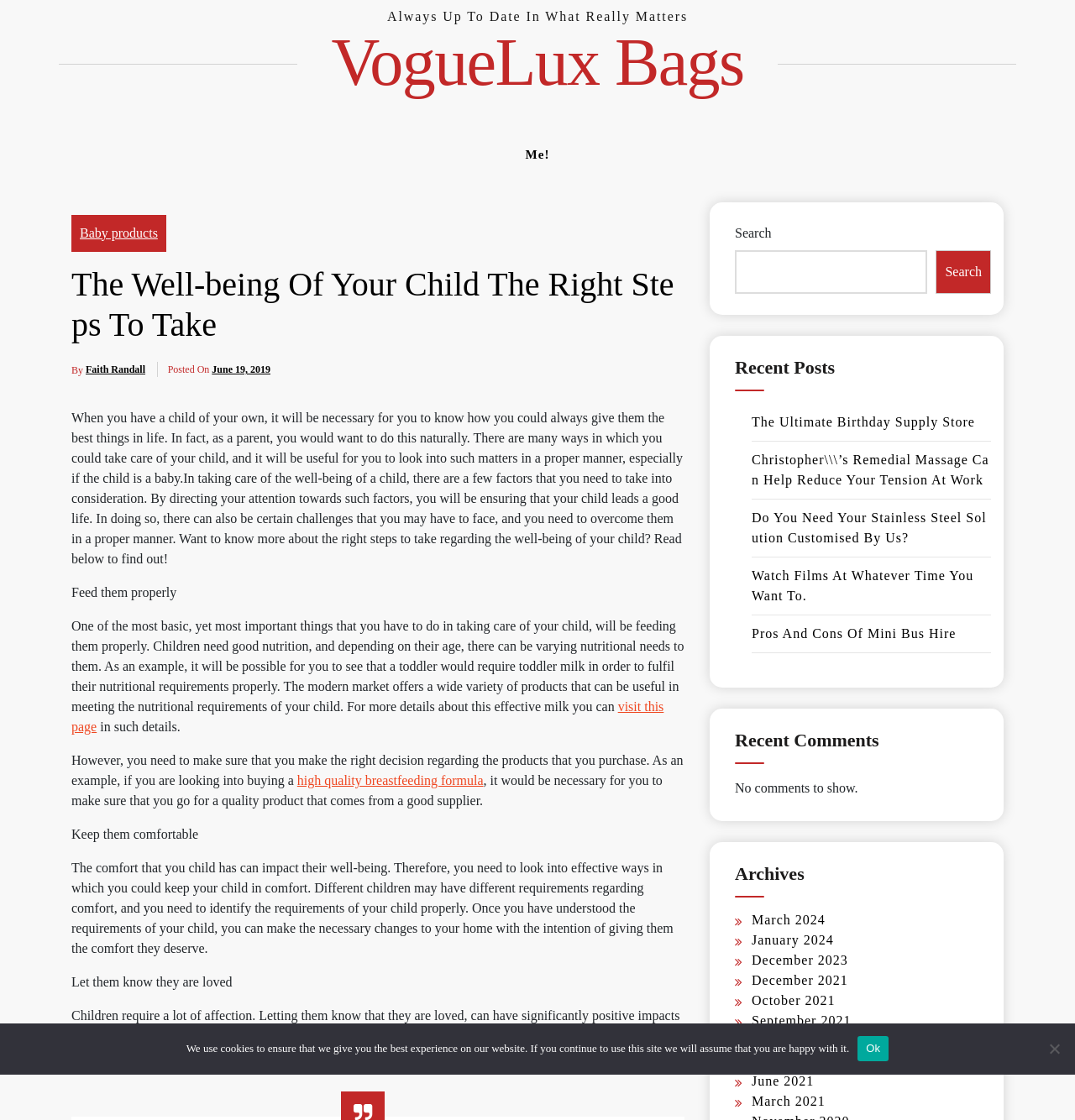How many recent posts are listed?
Based on the image, answer the question with as much detail as possible.

The number of recent posts can be found by looking at the 'Recent Posts' section. This section lists several links to recent posts, and there are 4 of them.